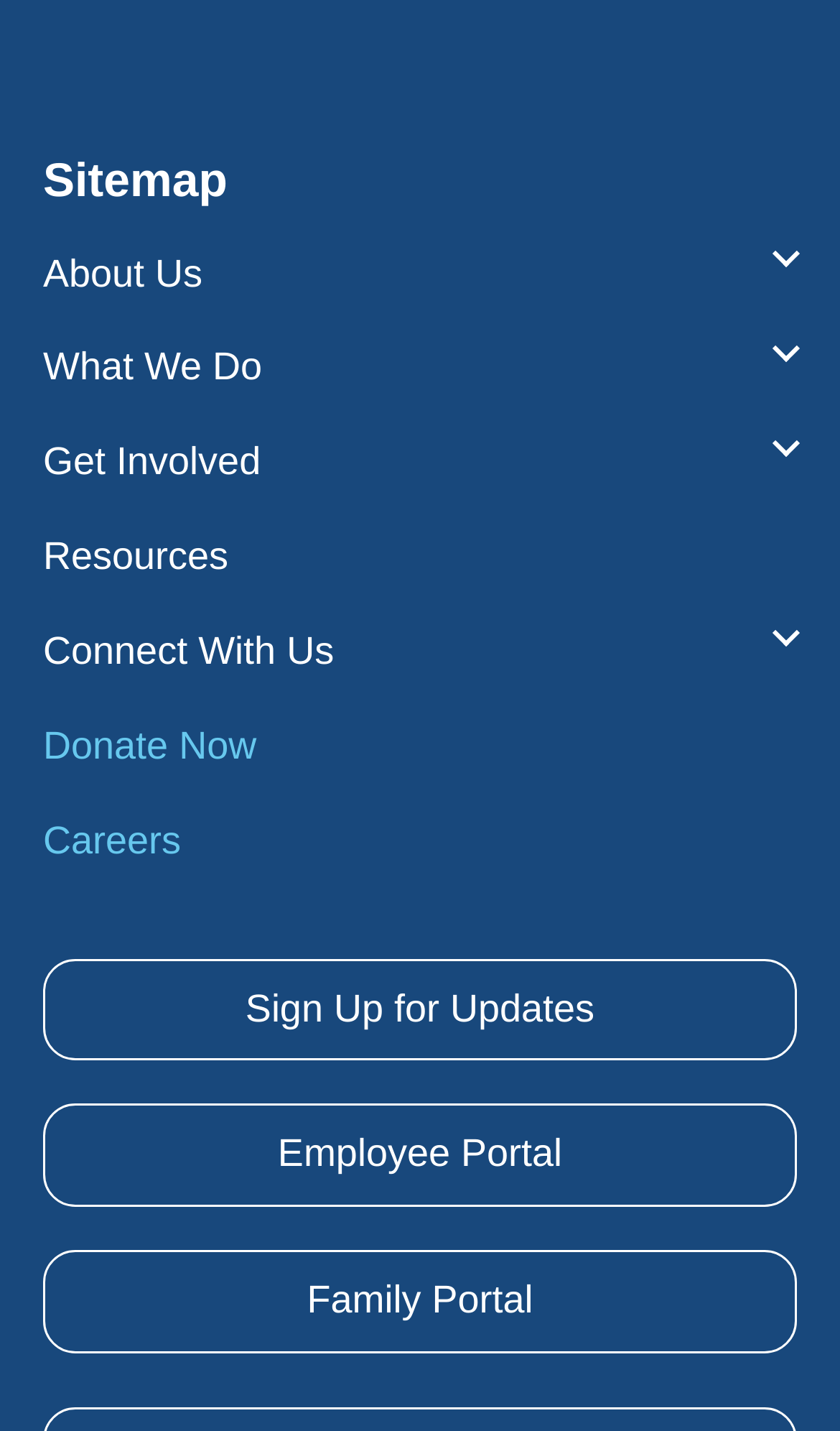Identify the bounding box coordinates of the region that should be clicked to execute the following instruction: "go to about us page".

[0.051, 0.148, 0.949, 0.213]